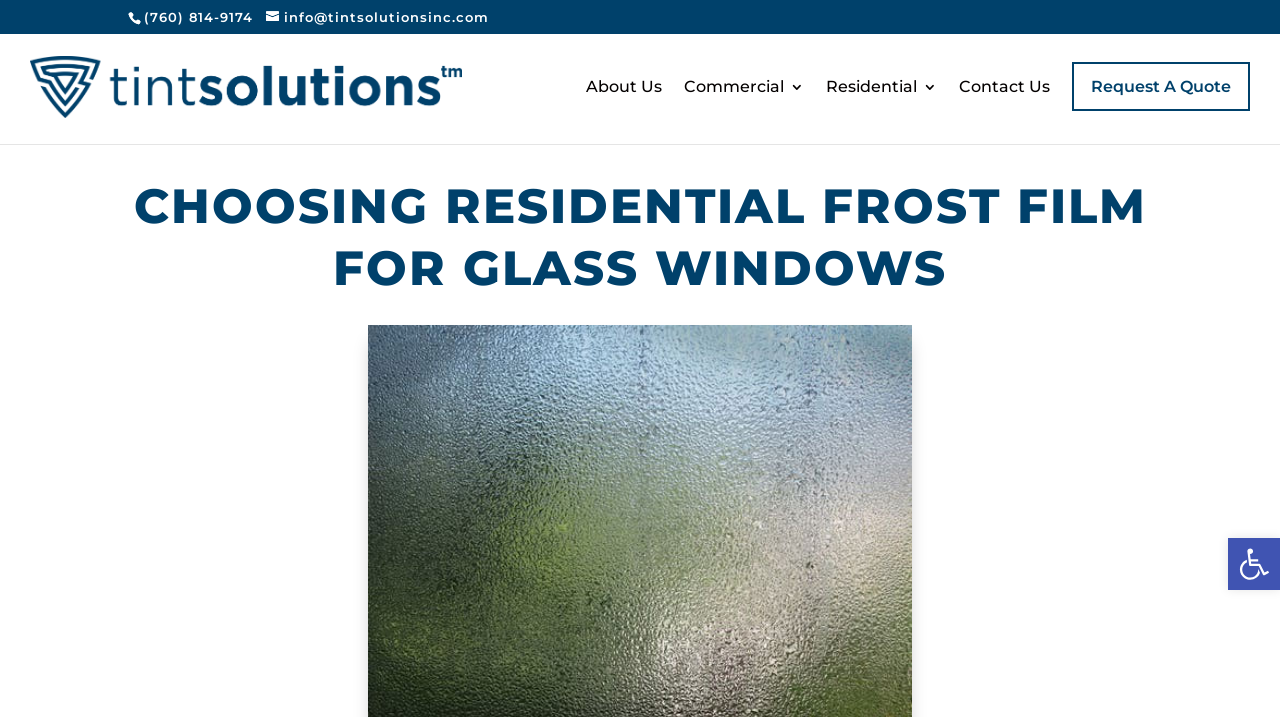Locate the bounding box coordinates of the clickable element to fulfill the following instruction: "Request a quote". Provide the coordinates as four float numbers between 0 and 1 in the format [left, top, right, bottom].

[0.838, 0.112, 0.977, 0.201]